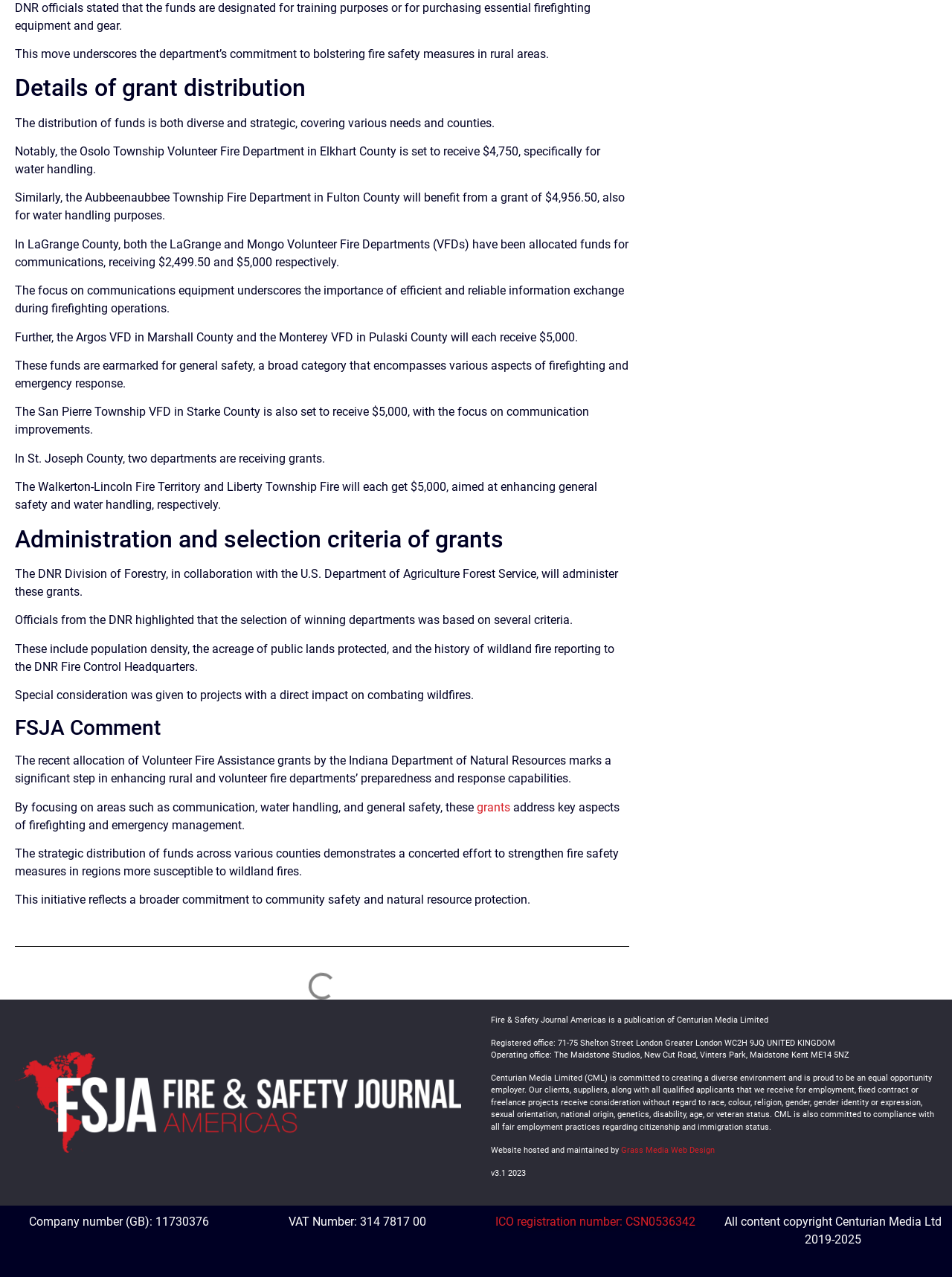Give a concise answer using one word or a phrase to the following question:
How many departments are receiving grants in St. Joseph County?

Two